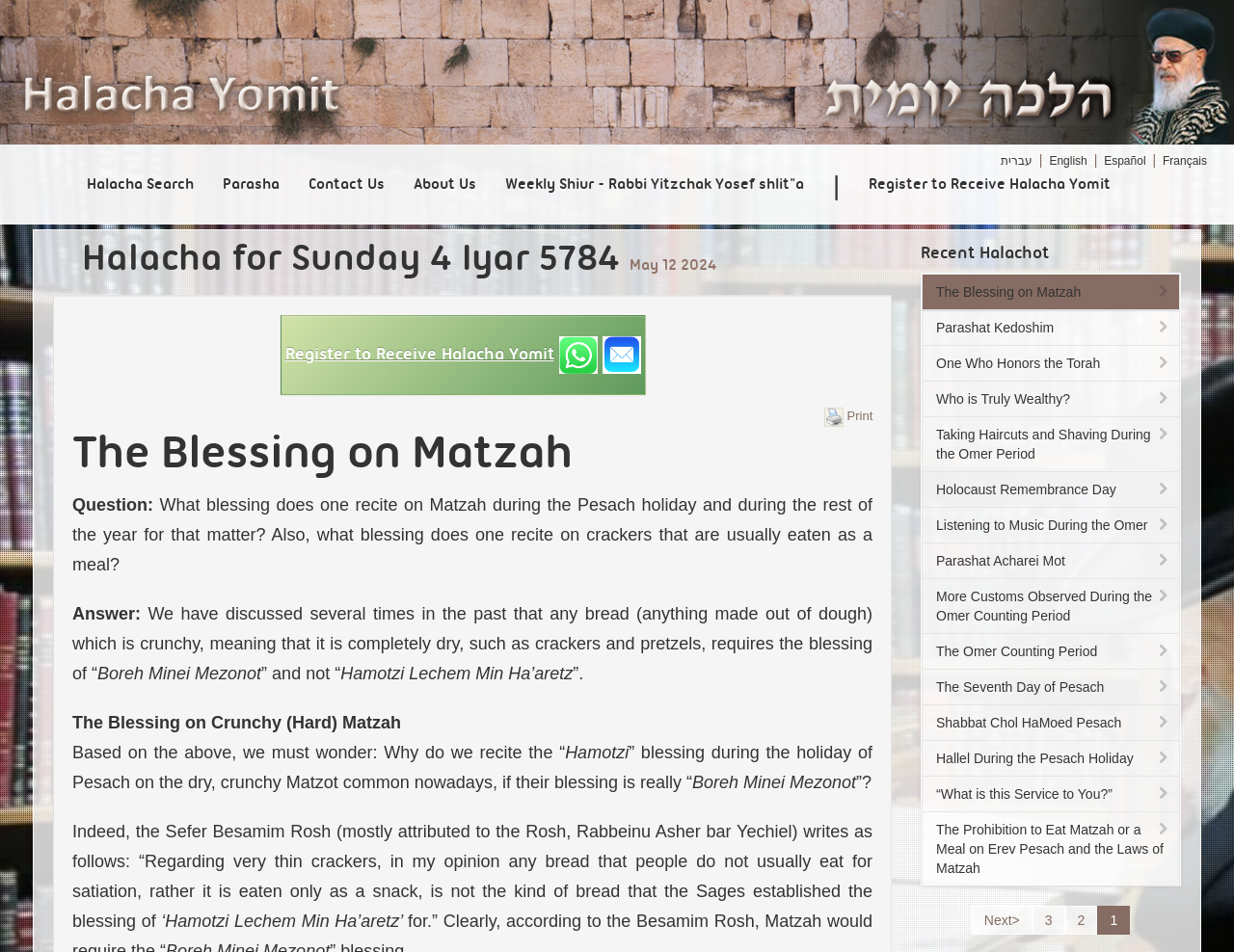Find the bounding box of the web element that fits this description: "parent_node: Halacha Search".

[0.0, 0.0, 1.0, 0.152]